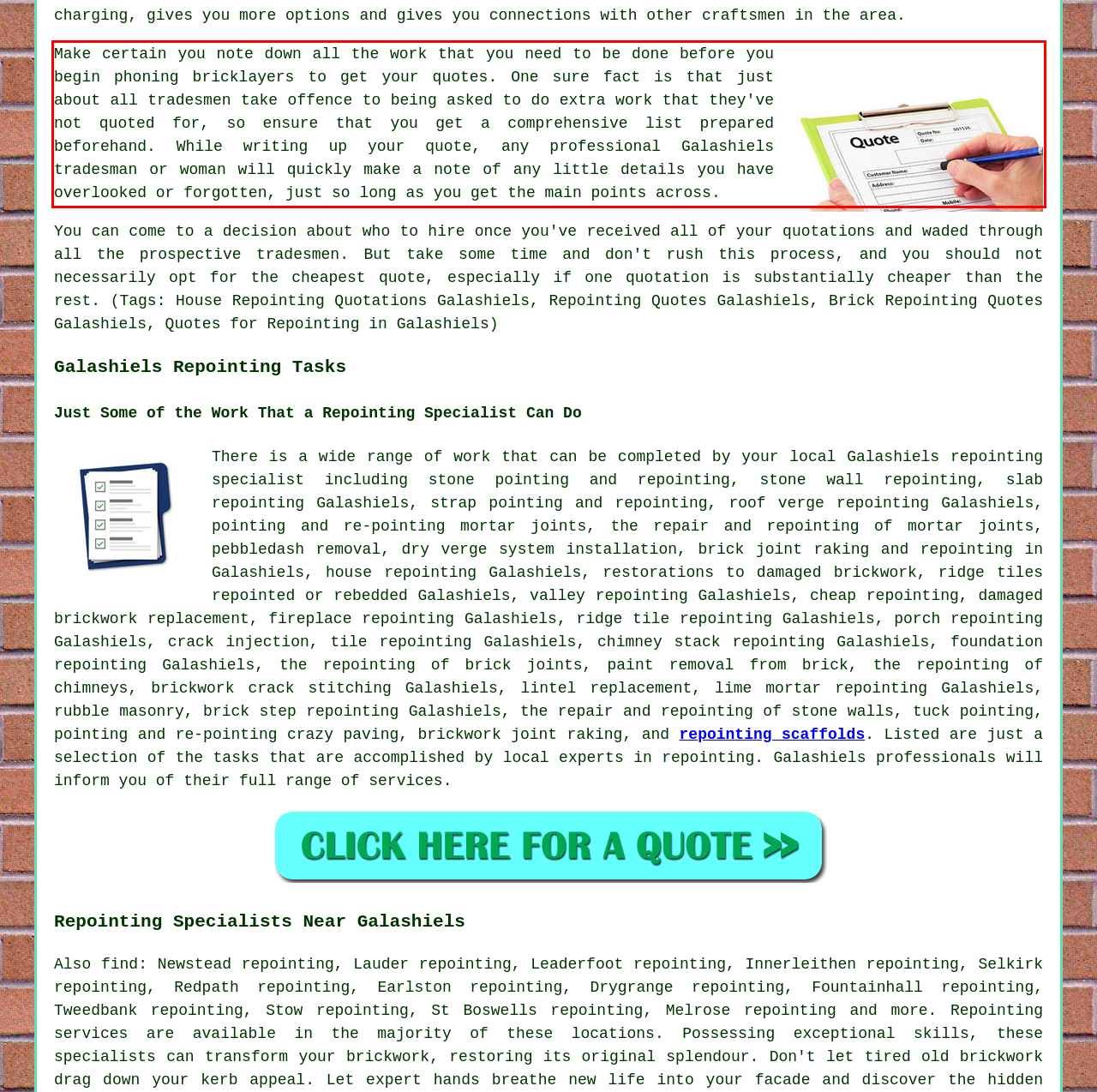Examine the screenshot of the webpage, locate the red bounding box, and generate the text contained within it.

Make certain you note down all the work that you need to be done before you begin phoning bricklayers to get your quotes. One sure fact is that just about all tradesmen take offence to being asked to do extra work that they've not quoted for, so ensure that you get a comprehensive list prepared beforehand. While writing up your quote, any professional Galashiels tradesman or woman will quickly make a note of any little details you have overlooked or forgotten, just so long as you get the main points across.